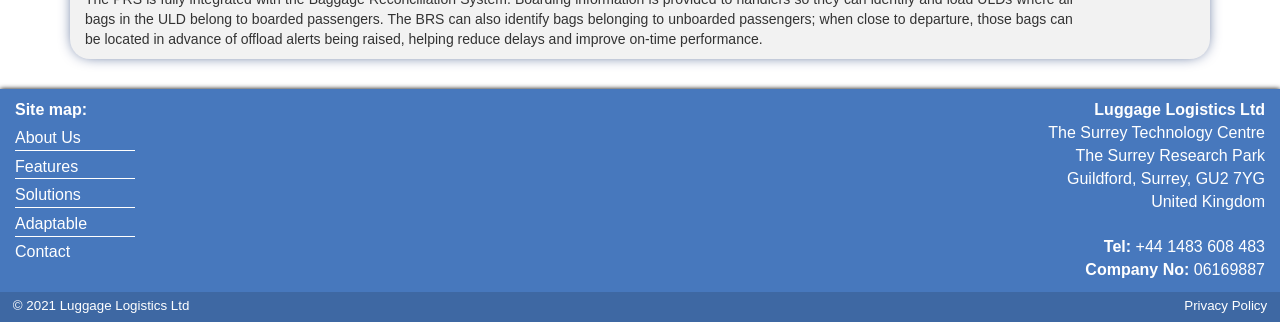What is the company name?
Examine the webpage screenshot and provide an in-depth answer to the question.

The company name can be found in the top-right corner of the webpage, where it is written as 'Luggage Logistics Ltd'.